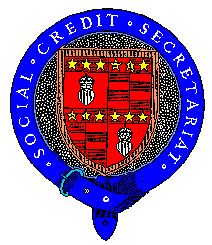What is written on the circular blue band?
Give a detailed explanation using the information visible in the image.

The circular blue band surrounding the shield features the text 'SOCIAL CREDIT SECRETARIAT', which emphasizes the organization's focus on social credit theory and serves as a clear identifier of the emblem.